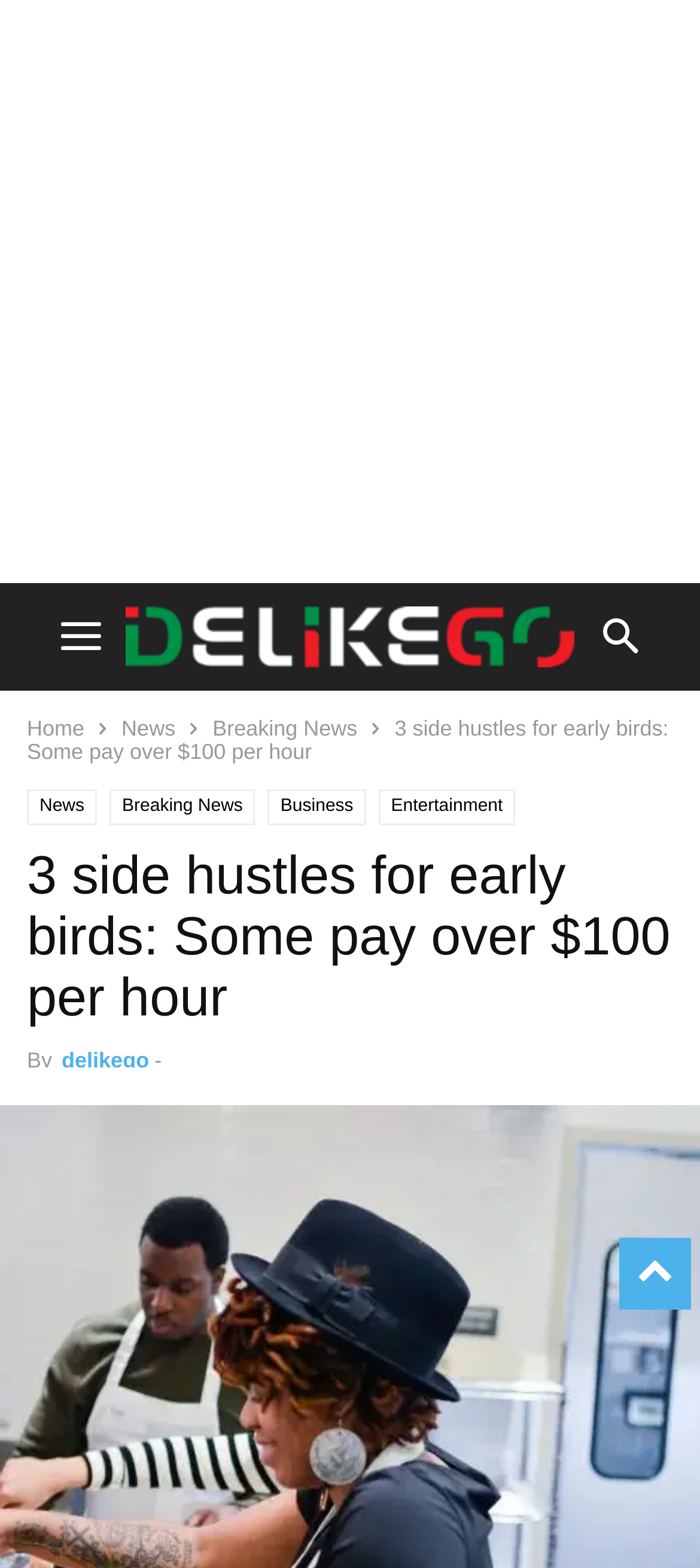Generate a thorough caption that explains the contents of the webpage.

The webpage appears to be an article or blog post about three side hustles for early birds that can pay over $100 per hour. At the top of the page, there is an advertisement iframe that spans the entire width of the page. Below the advertisement, there is an image with the text "DELIKEGO" on it.

The main content of the page is divided into sections. On the top-left, there are links to different sections of the website, including "Home", "News", "Breaking News", and others. Below these links, there is a heading that repeats the title of the article, "3 side hustles for early birds: Some pay over $100 per hour".

To the right of the heading, there is a section with links to various categories, including "News", "Breaking News", "Business", "Entertainment", and others. Below this section, there is another set of links, including "entrepreneur shop", "entrepreneur video", "Latest news", and others.

The main article content appears to be below these links, with a heading that reads "3 side hustles for early birds: Some pay over $100 per hour". The article is written by someone, as indicated by the "By" text, followed by the author's name, "delikego".